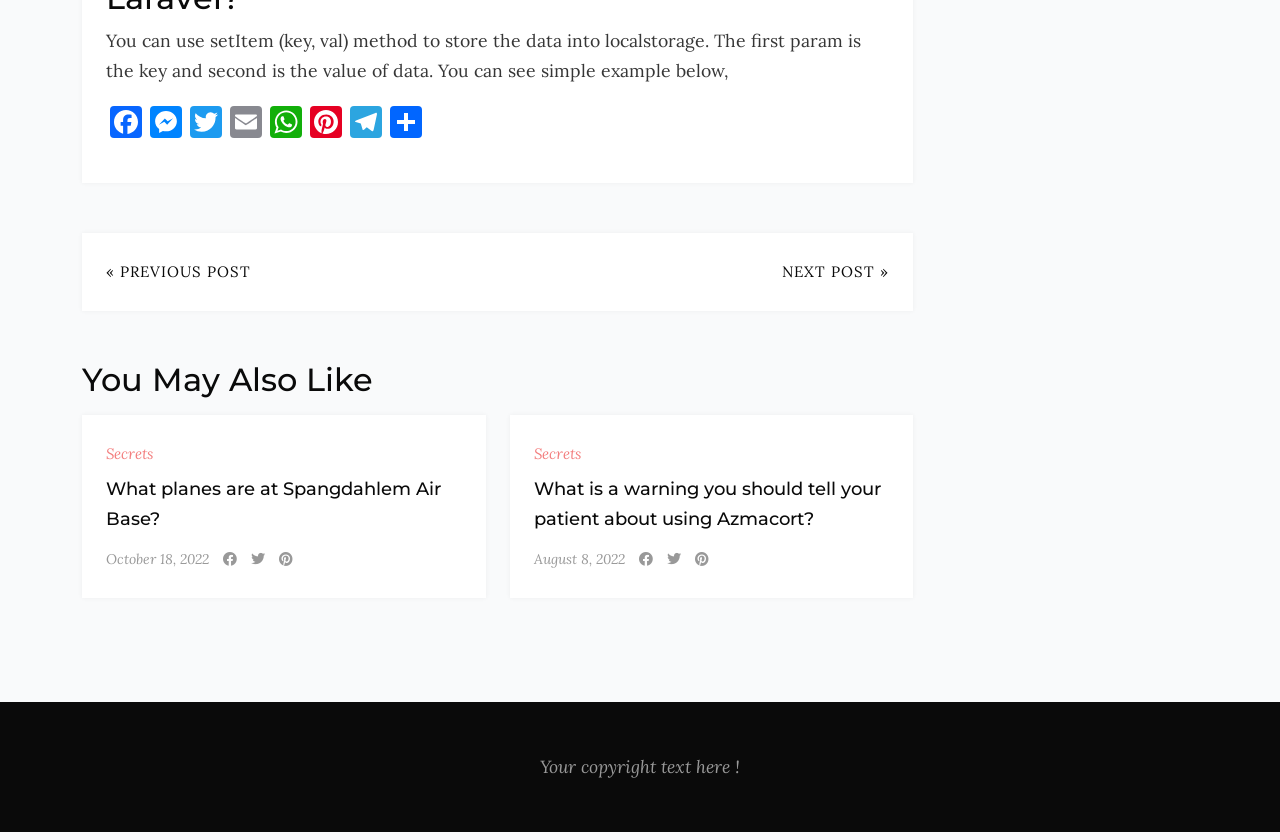Please find the bounding box coordinates of the element that needs to be clicked to perform the following instruction: "View What is a warning you should tell your patient about using Azmacort?". The bounding box coordinates should be four float numbers between 0 and 1, represented as [left, top, right, bottom].

[0.417, 0.564, 0.695, 0.636]